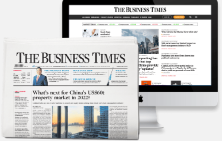Is the digital version on the right interactive?
Examine the image closely and answer the question with as much detail as possible.

The image only shows a screenshot of the digital version on the computer screen, but it does not provide any information about whether it is interactive or not. It only highlights various news articles and updates relevant to business and finance.